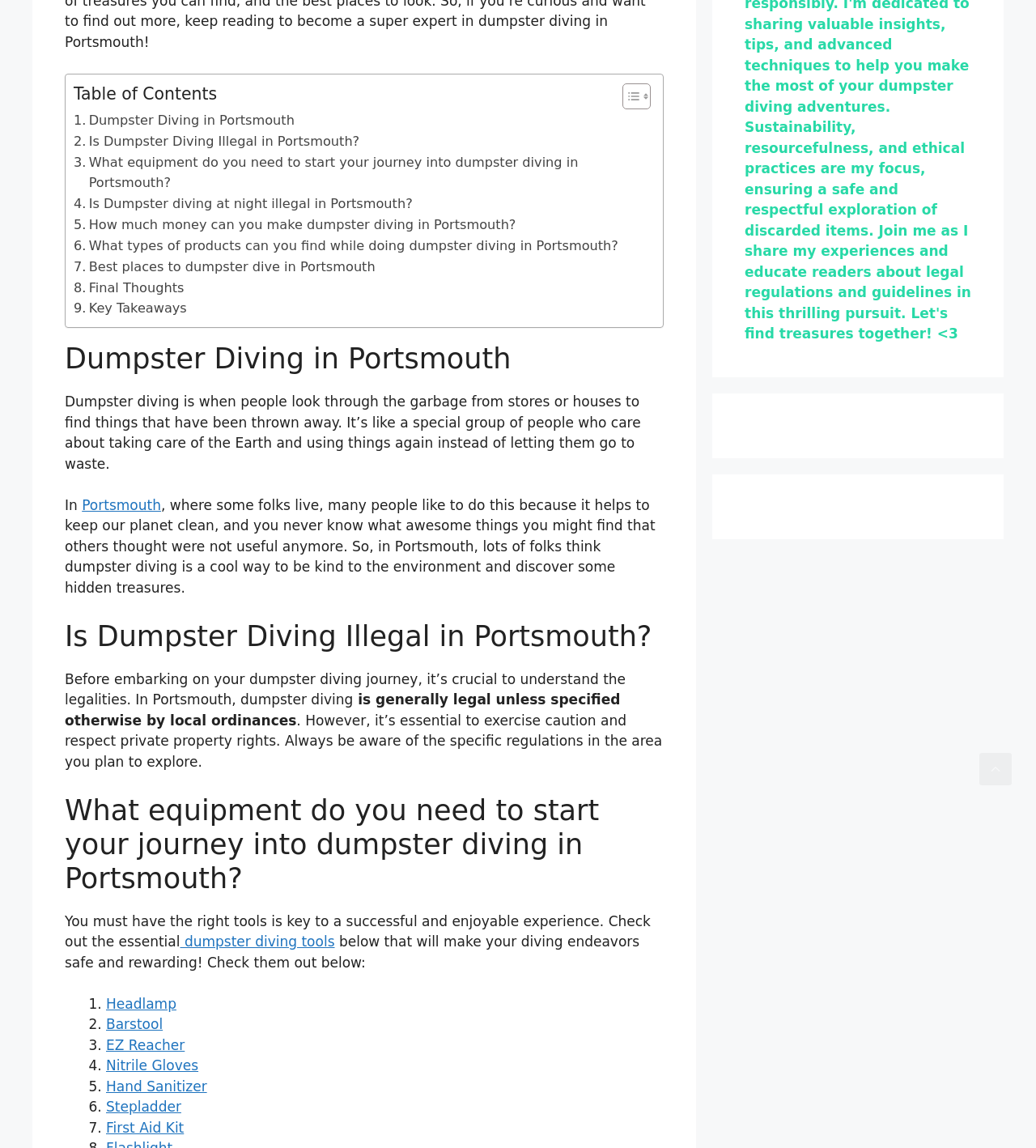Pinpoint the bounding box coordinates of the clickable area needed to execute the instruction: "Read about Dumpster Diving in Portsmouth". The coordinates should be specified as four float numbers between 0 and 1, i.e., [left, top, right, bottom].

[0.071, 0.096, 0.284, 0.114]